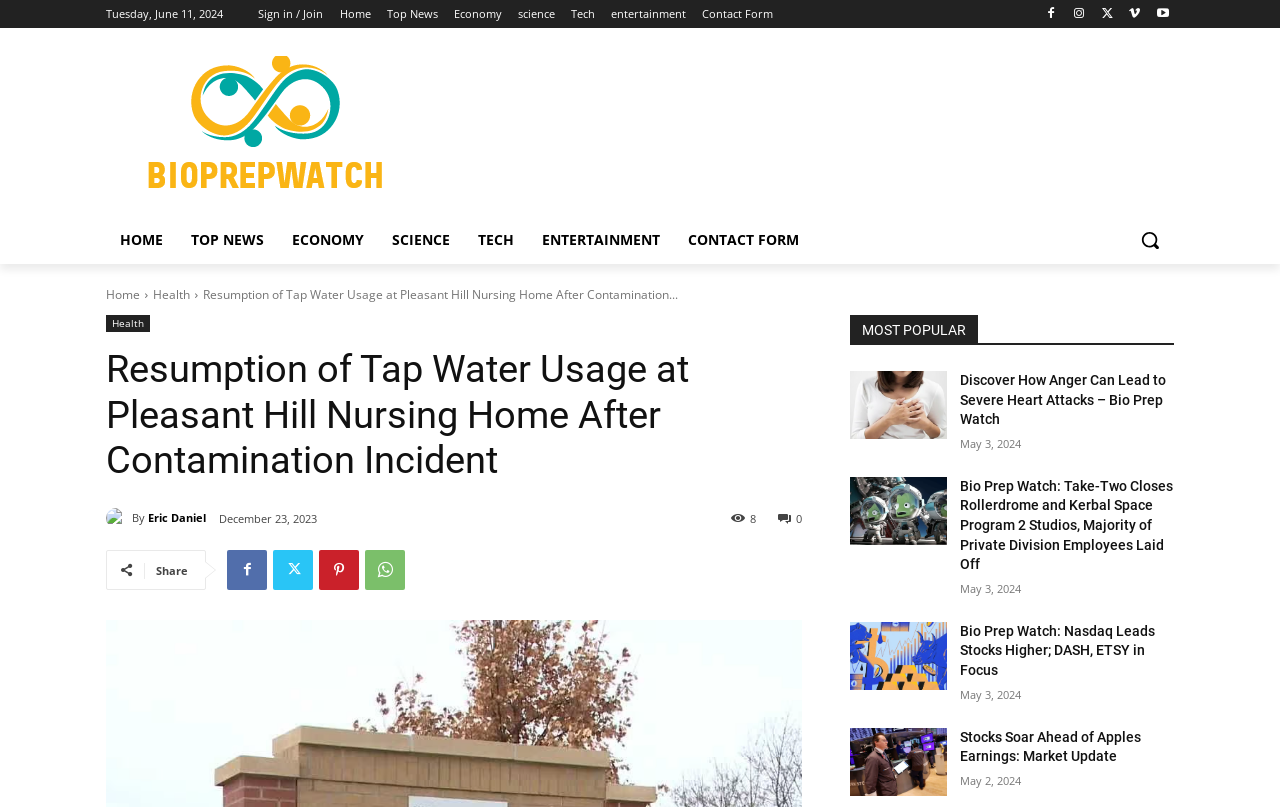Please determine the headline of the webpage and provide its content.

Resumption of Tap Water Usage at Pleasant Hill Nursing Home After Contamination Incident